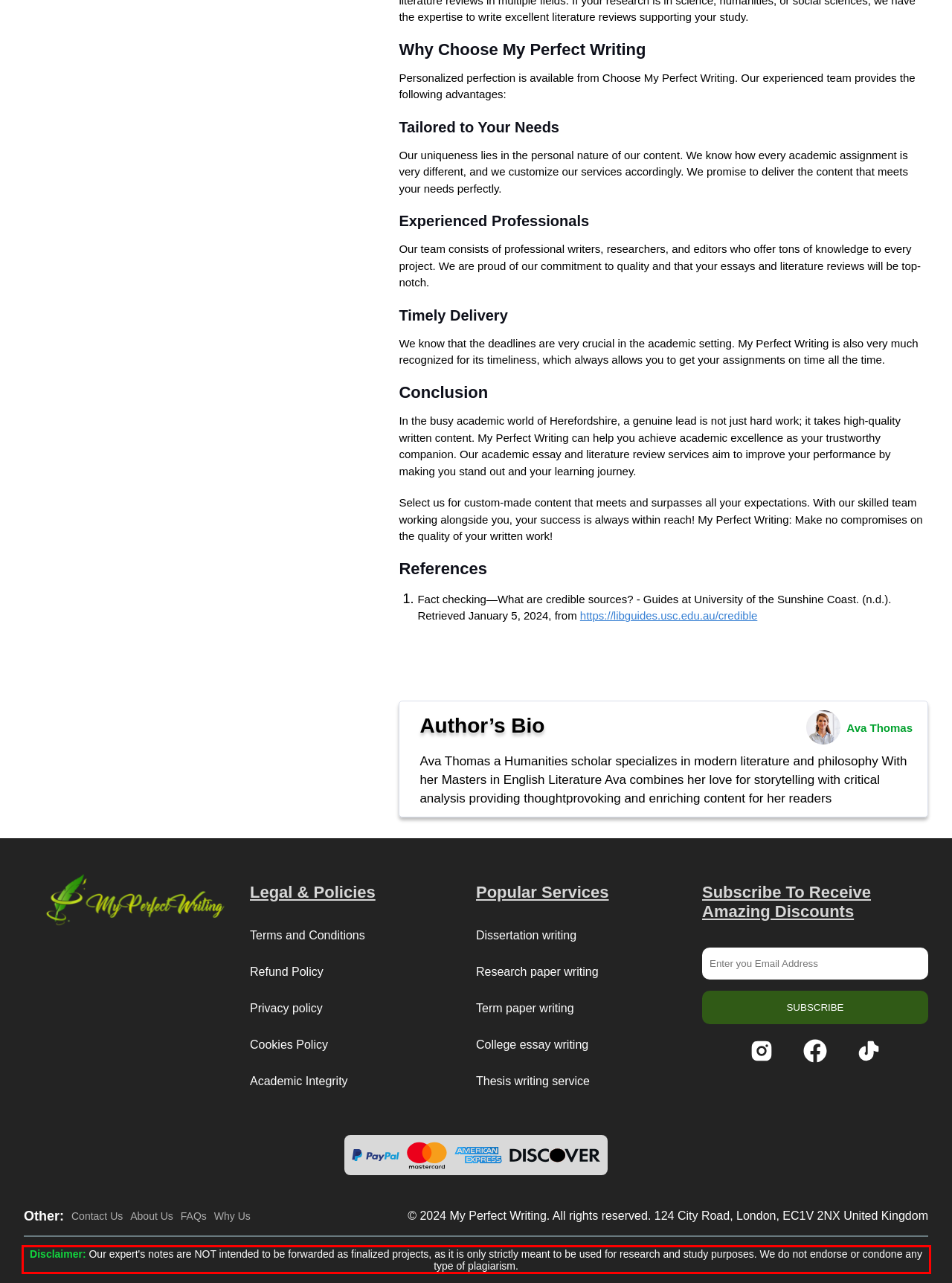You have a screenshot of a webpage where a UI element is enclosed in a red rectangle. Perform OCR to capture the text inside this red rectangle.

Disclaimer: Our expert's notes are NOT intended to be forwarded as finalized projects, as it is only strictly meant to be used for research and study purposes. We do not endorse or condone any type of plagiarism.